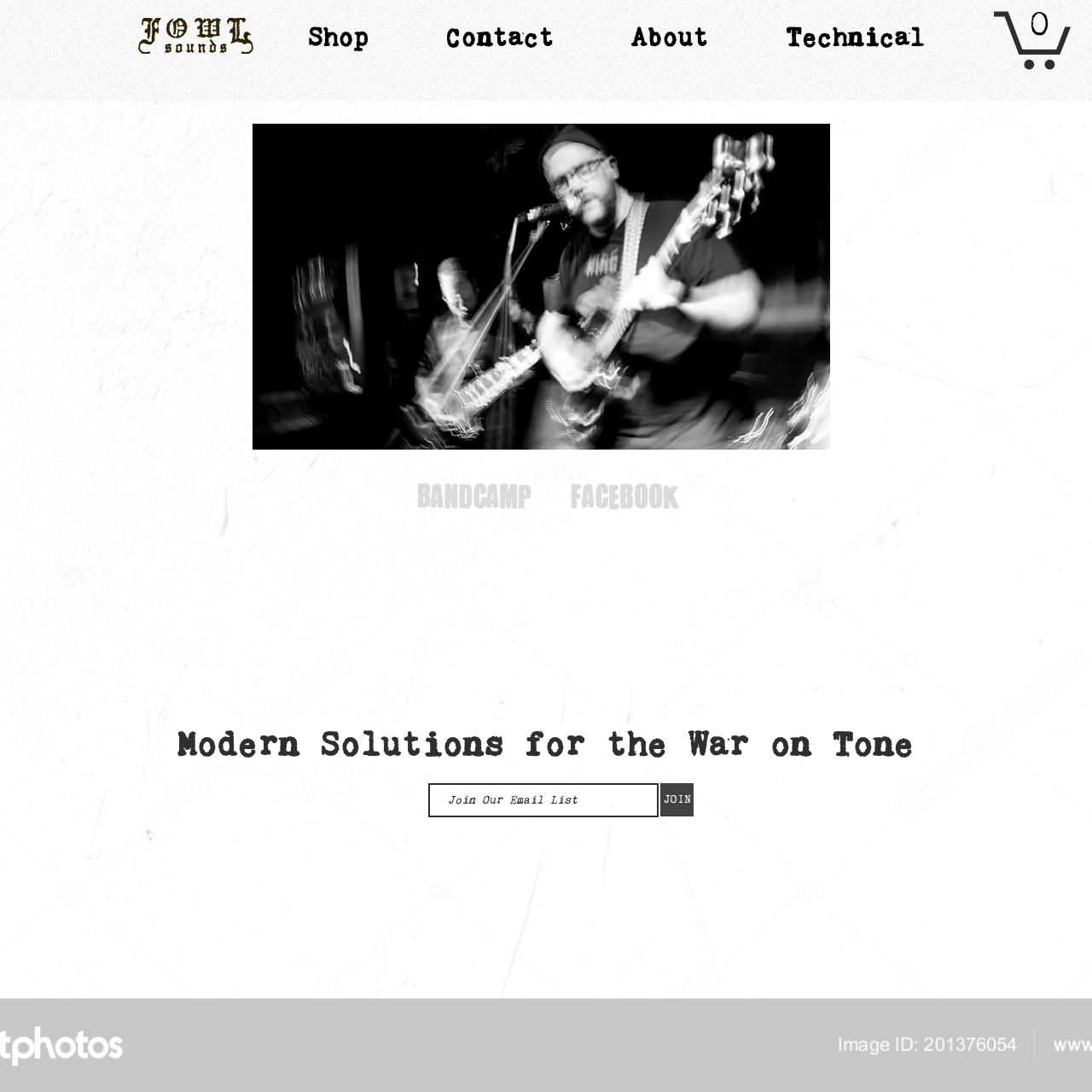Can you determine the bounding box coordinates of the area that needs to be clicked to fulfill the following instruction: "View the 'About' page"?

[0.542, 0.0, 0.684, 0.068]